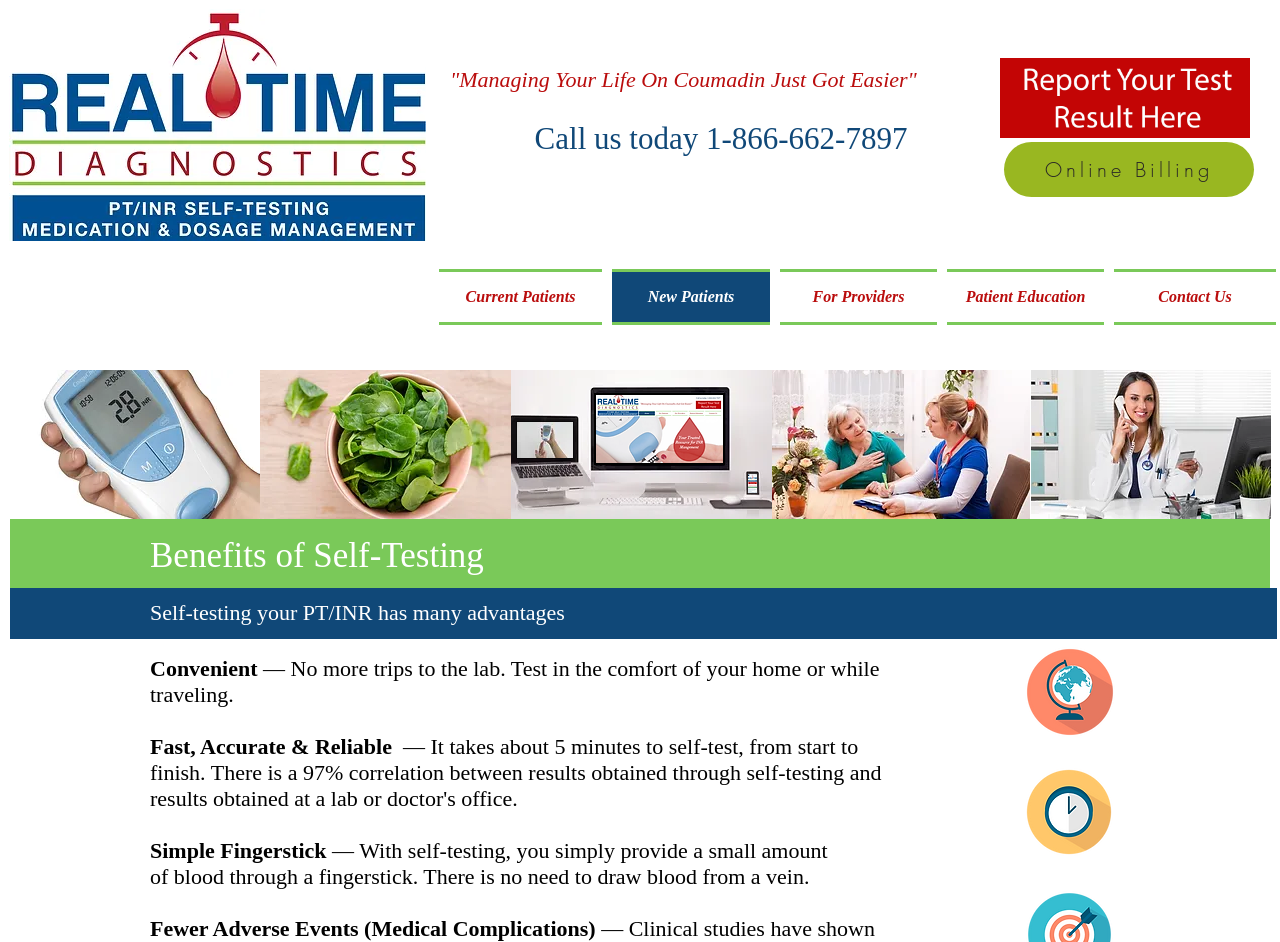Describe the webpage meticulously, covering all significant aspects.

The webpage is about the benefits of self-testing, specifically for patients on Coumadin. At the top, there is a heading that reads "Managing Your Life On Coumadin Just Got Easier". Below this, there is a call-to-action heading with a phone number, "Call us today 1-866-662-7897". 

On the top-right corner, there are two links, one with no text and another labeled "Online Billing". 

The main navigation menu is located on the right side of the page, with five links: "Current Patients", "New Patients", "For Providers", "Patient Education", and "Contact Us". 

The main content of the page is divided into four sections, each highlighting a benefit of self-testing. The first section is titled "Convenient" and describes how self-testing eliminates the need for lab visits. The second section is titled "Fast, Accurate & Reliable" and emphasizes the speed and accuracy of self-testing. The third section is titled "Simple Fingerstick" and explains the simple process of self-testing. The fourth section is titled "Fewer Adverse Events (Medical Complications)" and discusses the reduced risk of medical complications with self-testing. 

There is also a heading that reads "Benefits of Self-Testing" and a subheading that reads "Self-testing your PT/INR has many advantages".